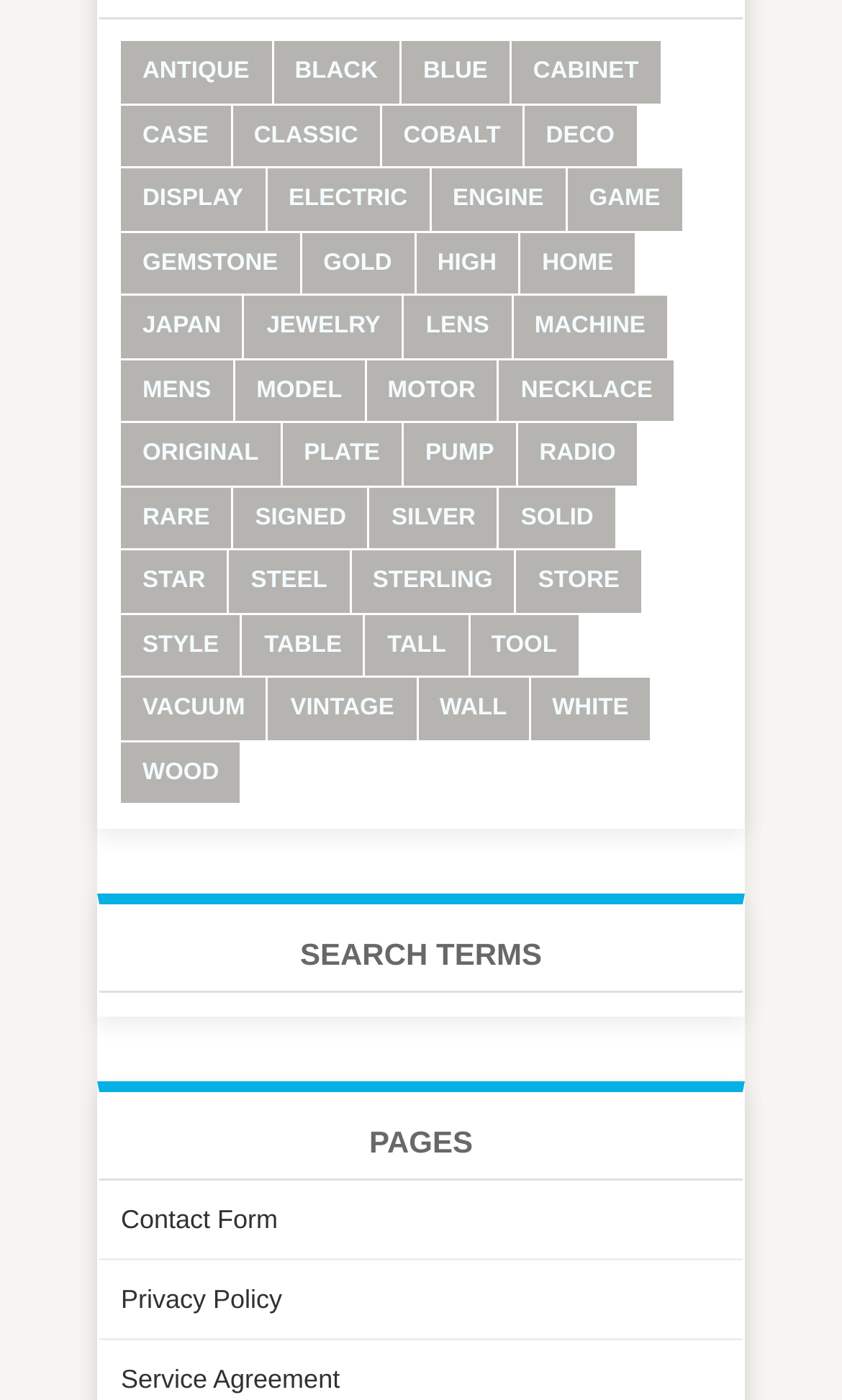Use a single word or phrase to respond to the question:
How many search terms are there?

38